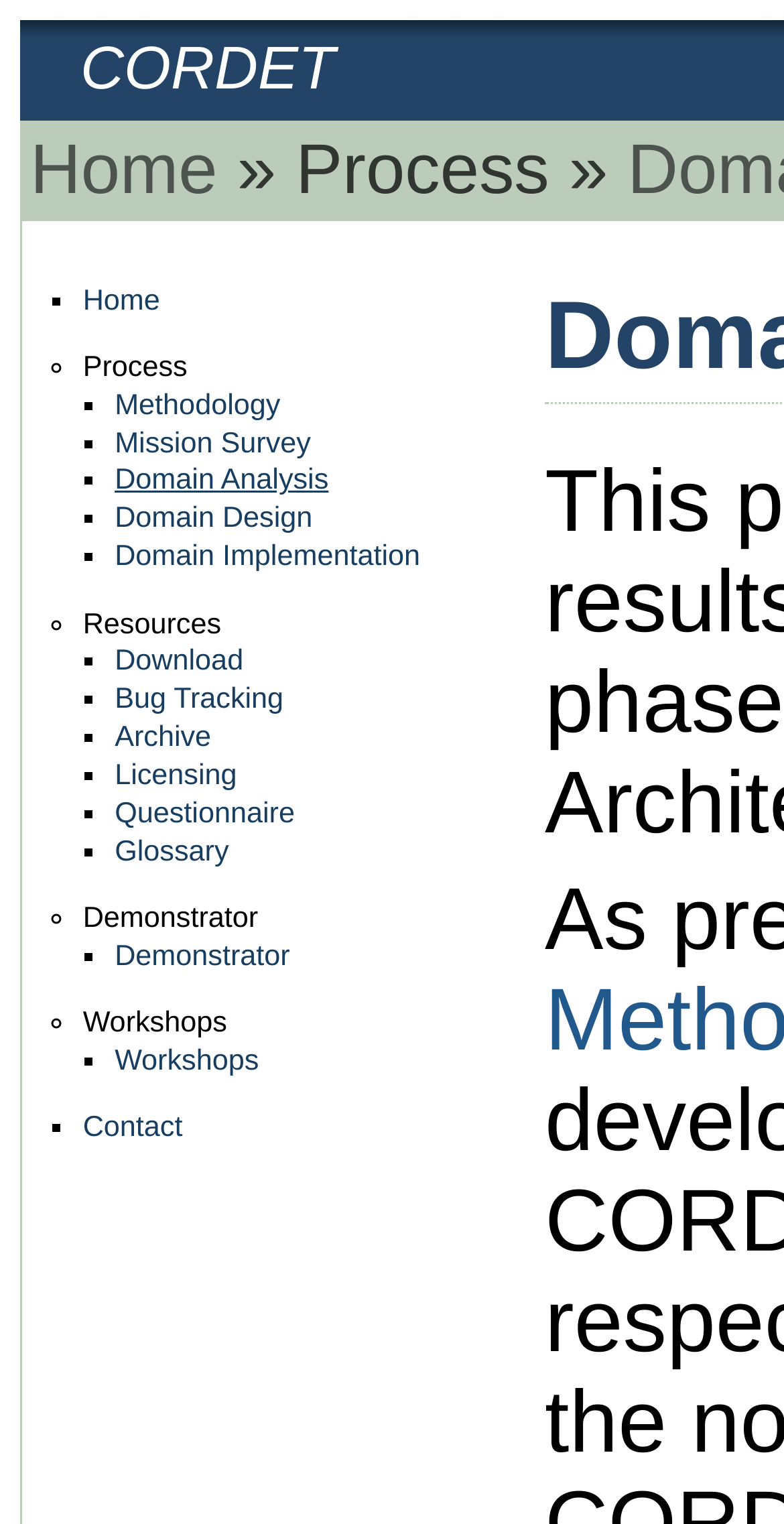What is the purpose of the link 'Bug Tracking'?
Answer with a single word or short phrase according to what you see in the image.

Tracking bugs